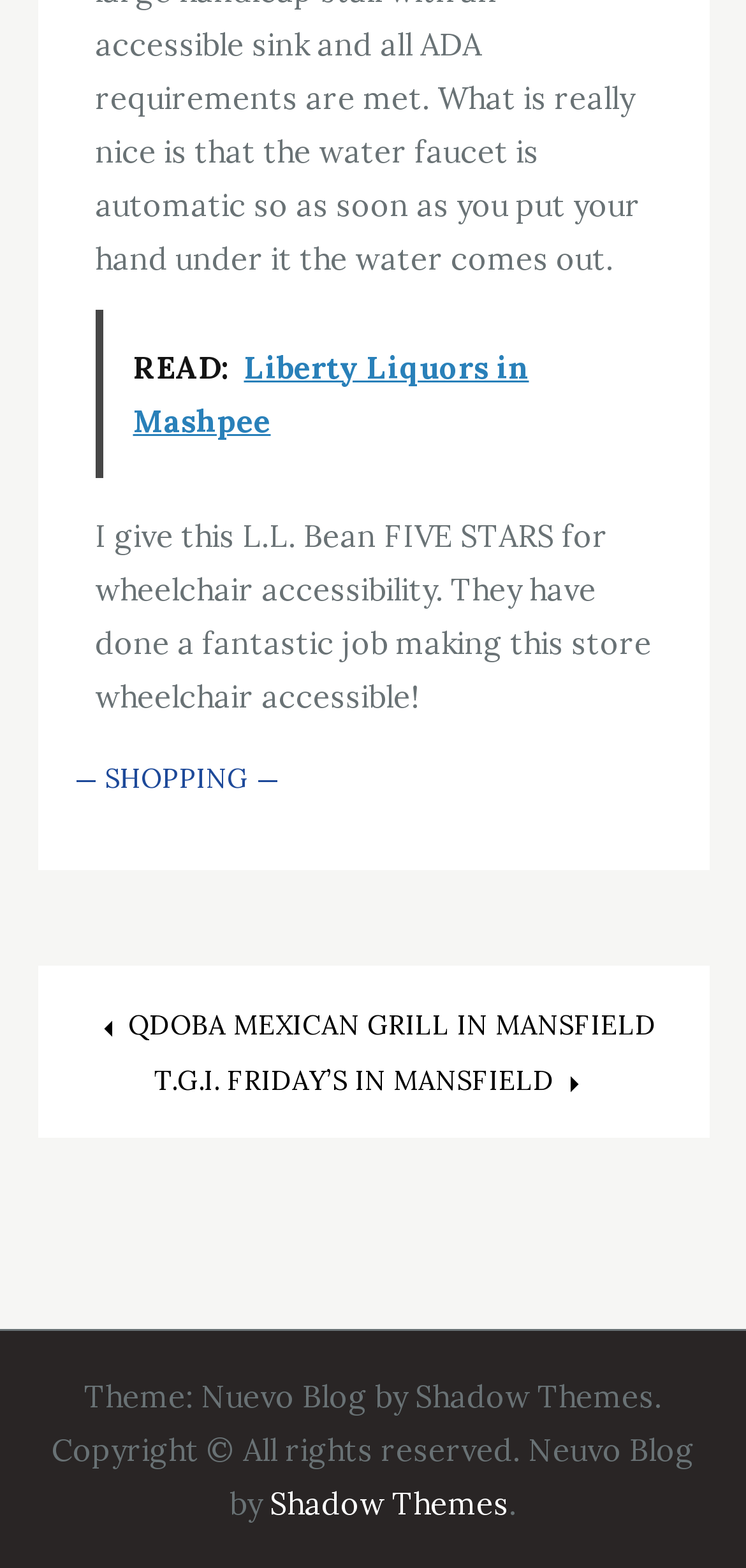Answer the following query concisely with a single word or phrase:
What is the name of the company that created the blog theme?

Shadow Themes